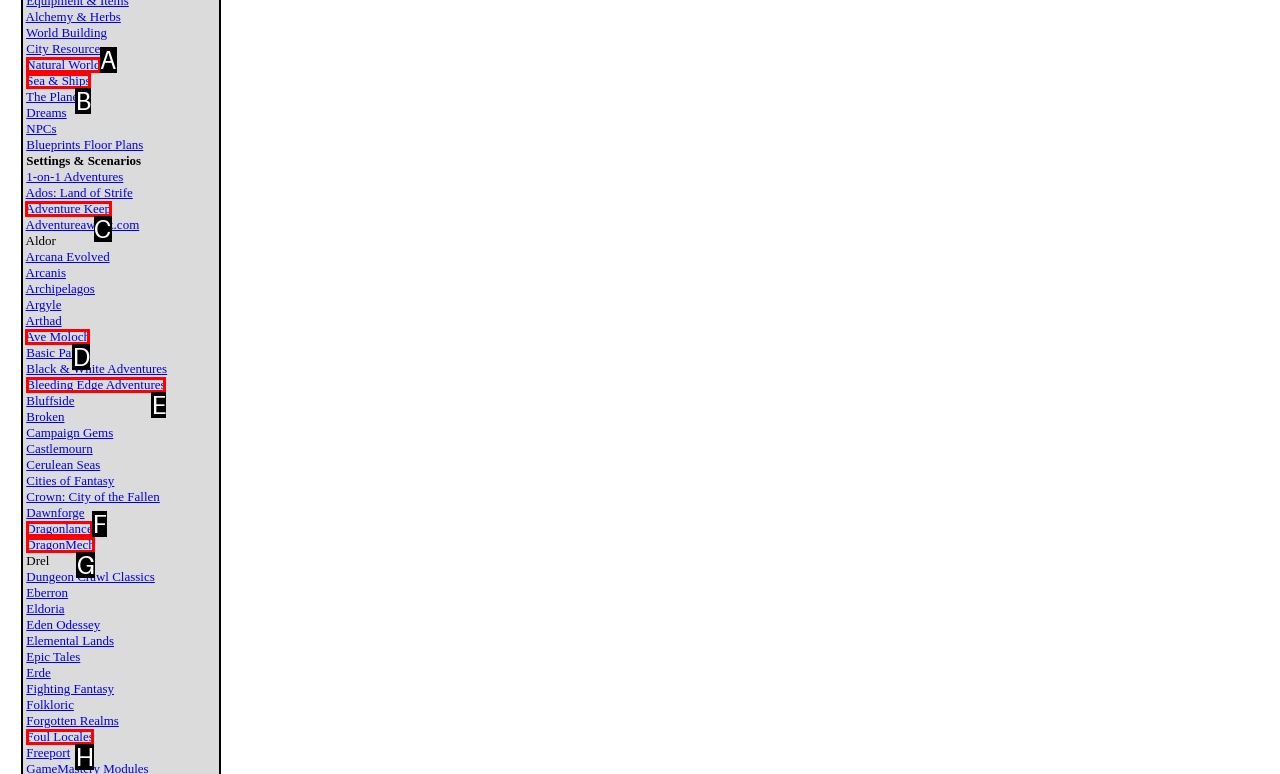Choose the option that aligns with the description: Dragonlance
Respond with the letter of the chosen option directly.

F